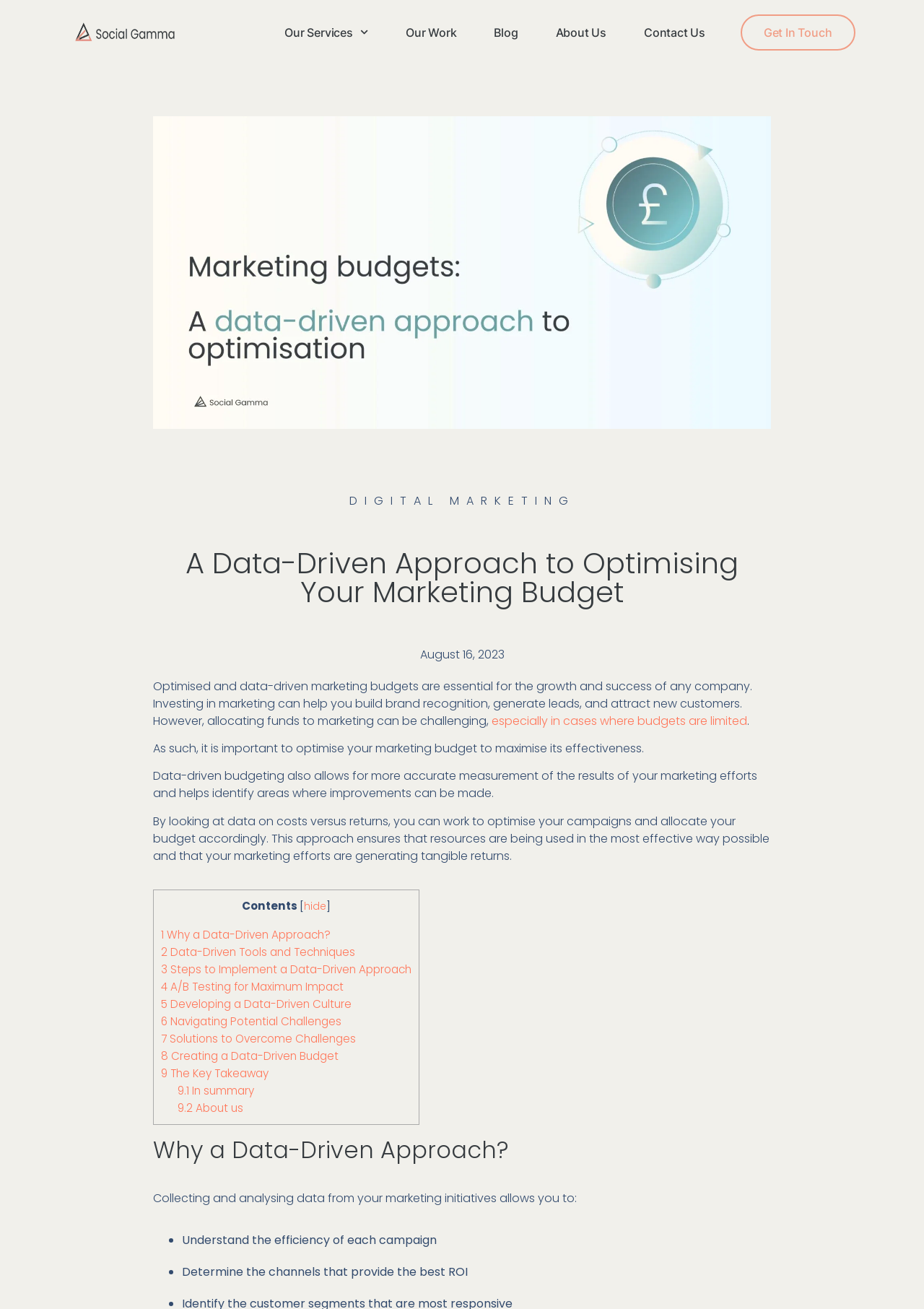Provide a short answer to the following question with just one word or phrase: How many links are in the main navigation menu?

5